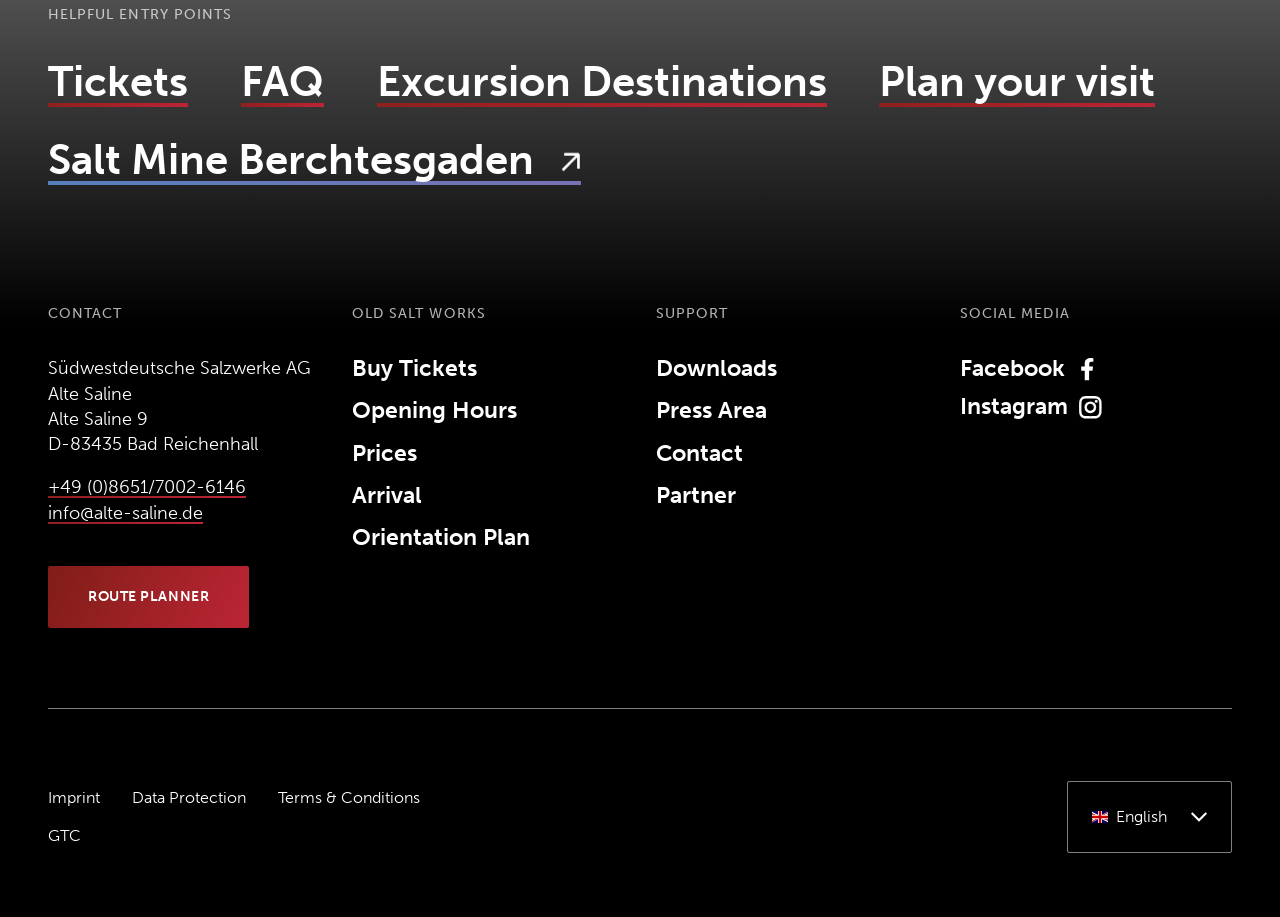How many social media platforms are listed?
Answer the question with a single word or phrase, referring to the image.

2